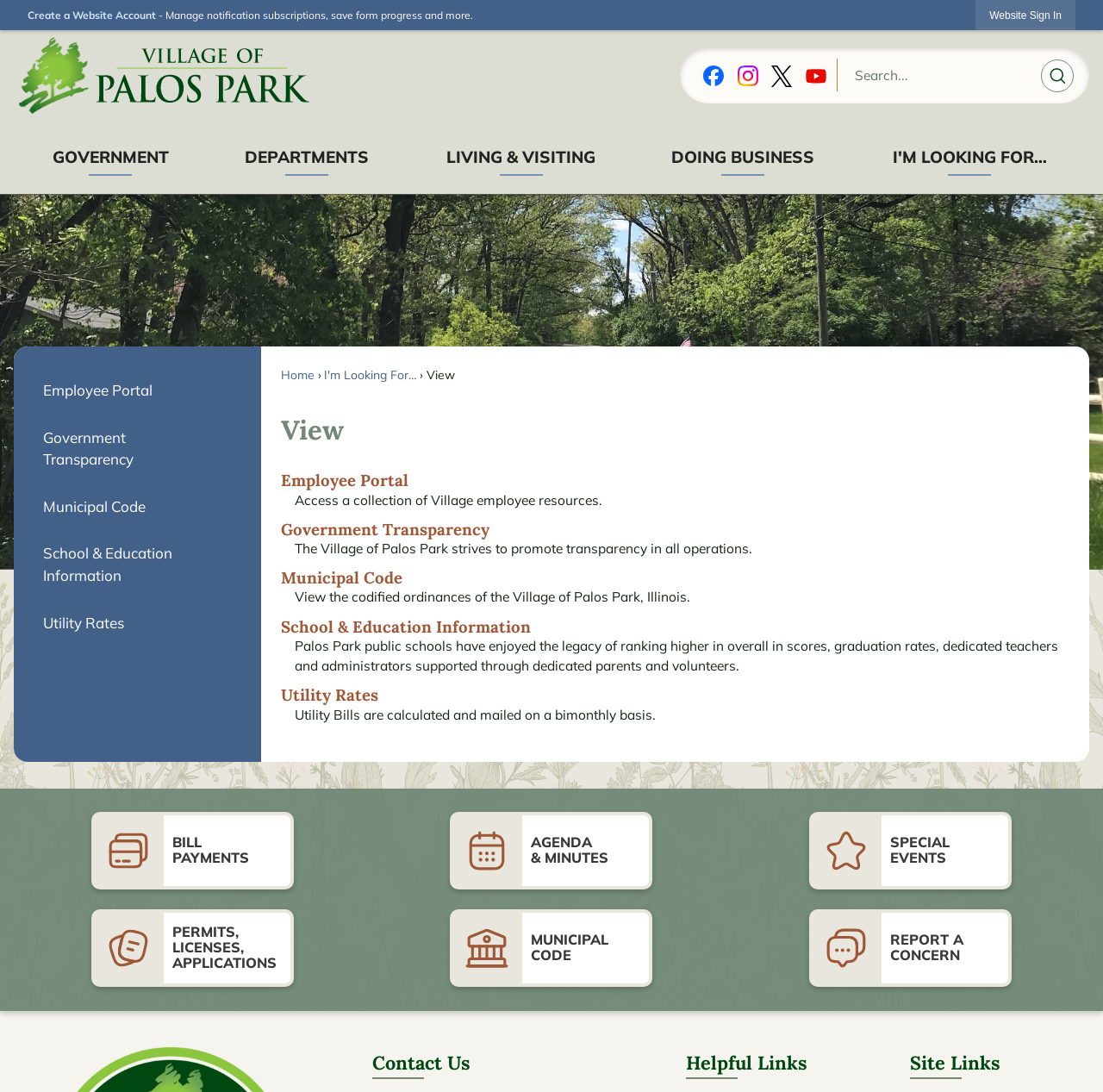What is the last link in the 'Site Links' section?
Refer to the screenshot and respond with a concise word or phrase.

Site Links